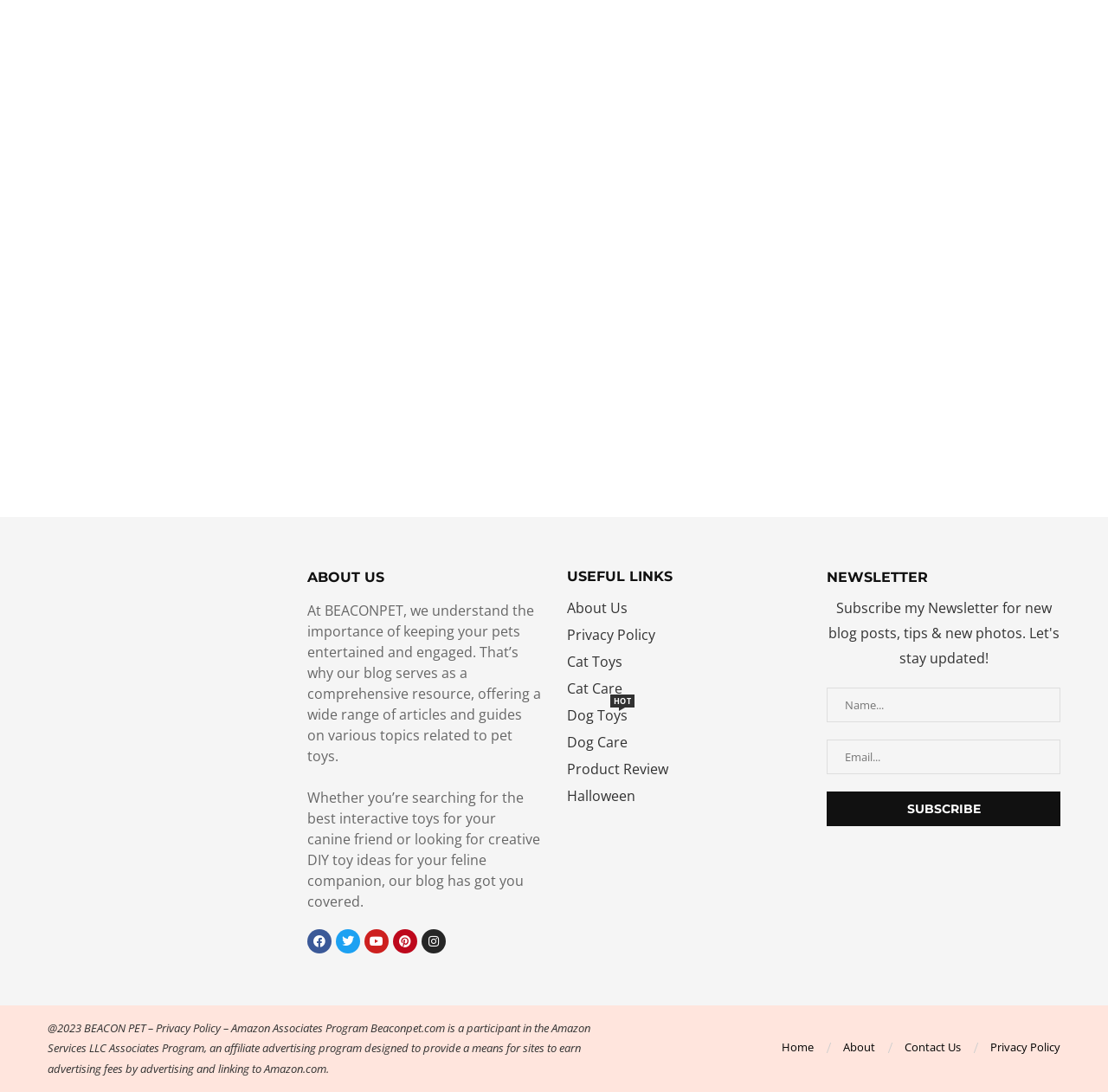Please identify the bounding box coordinates of the element I should click to complete this instruction: 'Check the privacy policy'. The coordinates should be given as four float numbers between 0 and 1, like this: [left, top, right, bottom].

[0.141, 0.934, 0.199, 0.948]